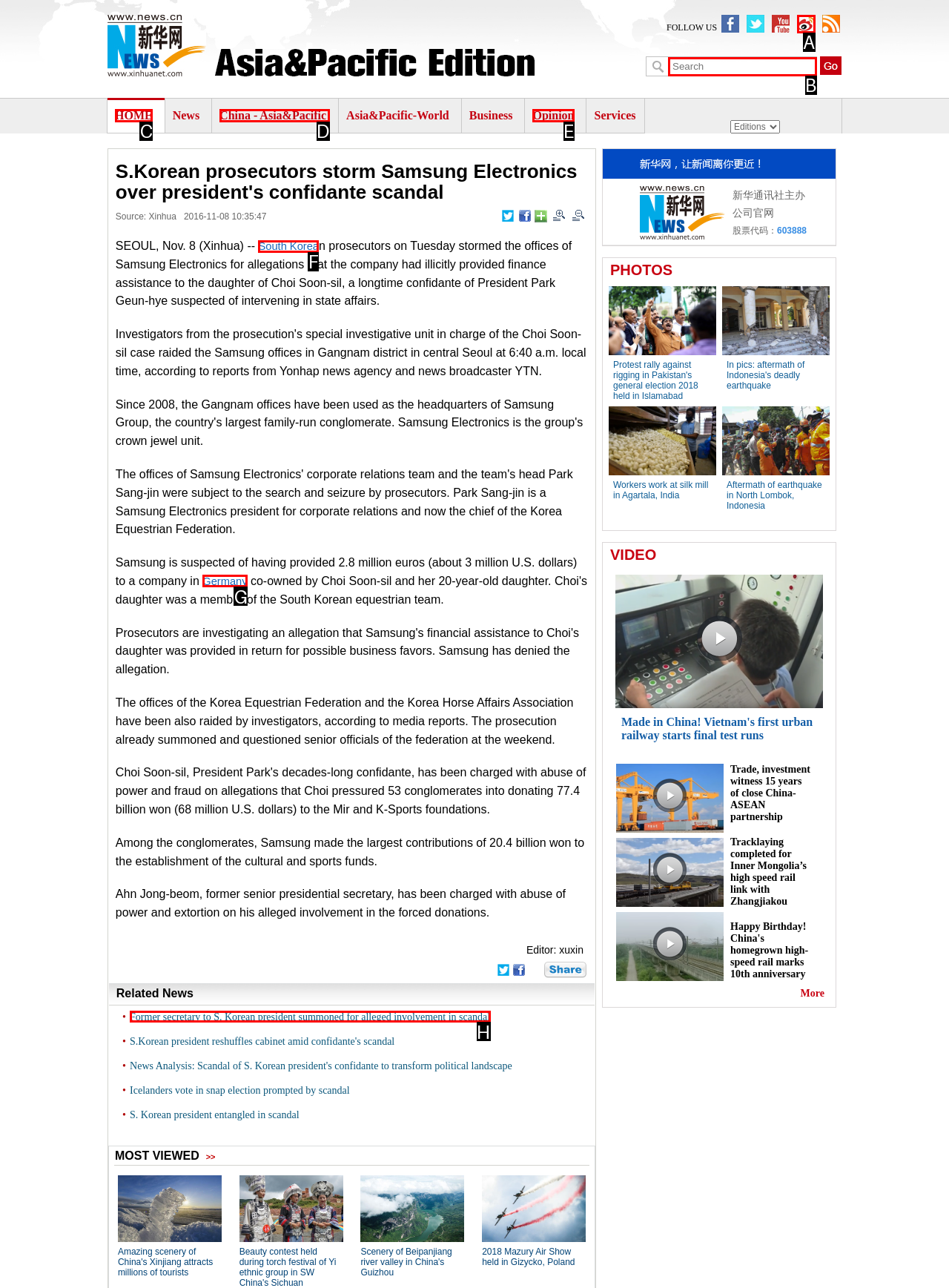Determine the HTML element that best matches this description: South Korea from the given choices. Respond with the corresponding letter.

F